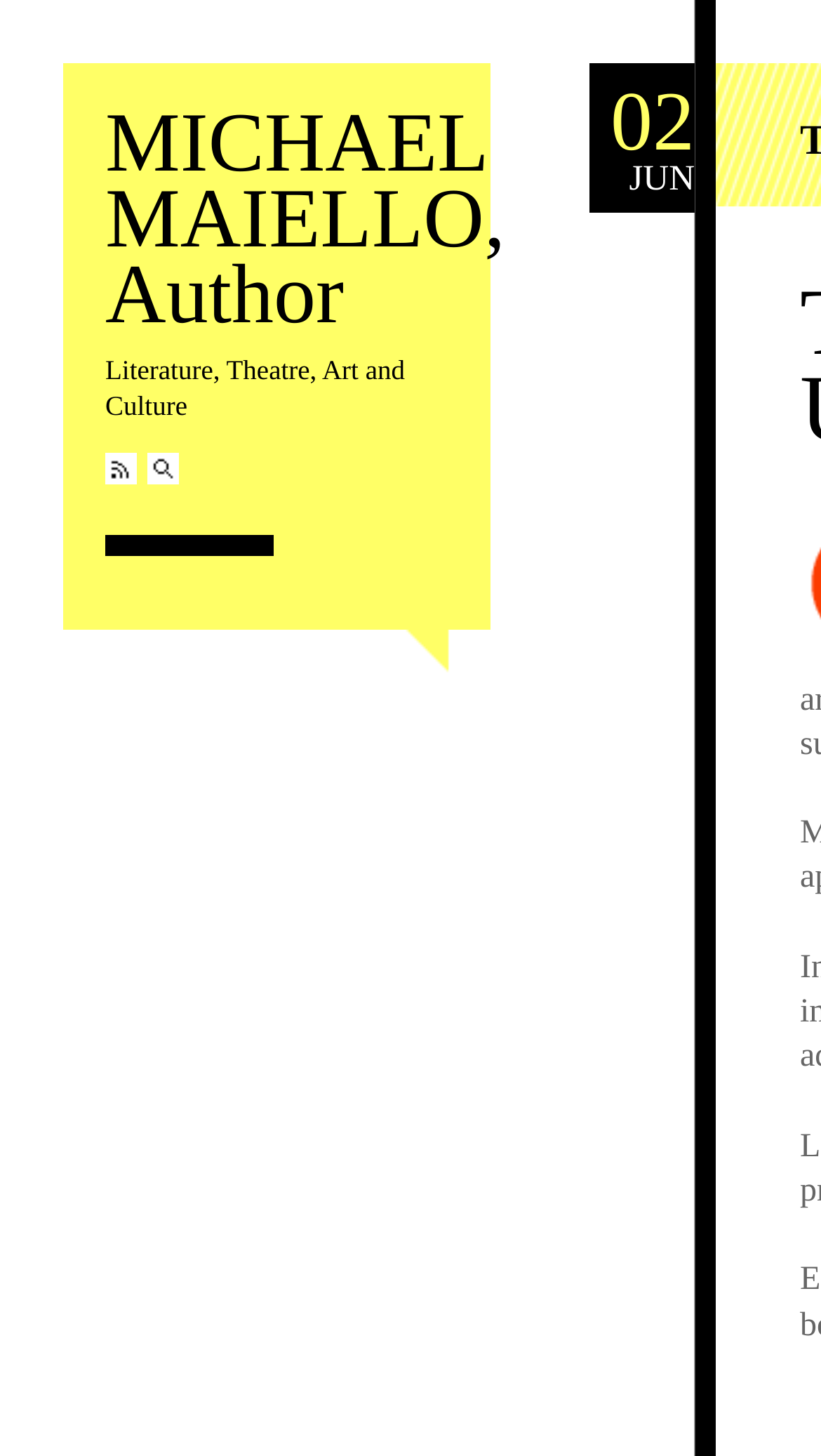Provide an in-depth description of the elements and layout of the webpage.

The webpage is titled "Pa Ubu | MICHAEL MAIELLO, Author" and appears to be a personal website or blog. At the top, there is a heading with the author's name, "MICHAEL MAIELLO, Author", which is also a clickable link. Below the heading, there is a brief description of the website's content, "Literature, Theatre, Art and Culture". 

To the right of the description, there are two links, "RSS Feed" and "Search", positioned side by side. Between these two links, there is a small, non-descriptive text element. 

Further down, on the right side of the page, there is a link labeled "02 JUN", which may be a date or a reference to a specific post or article.